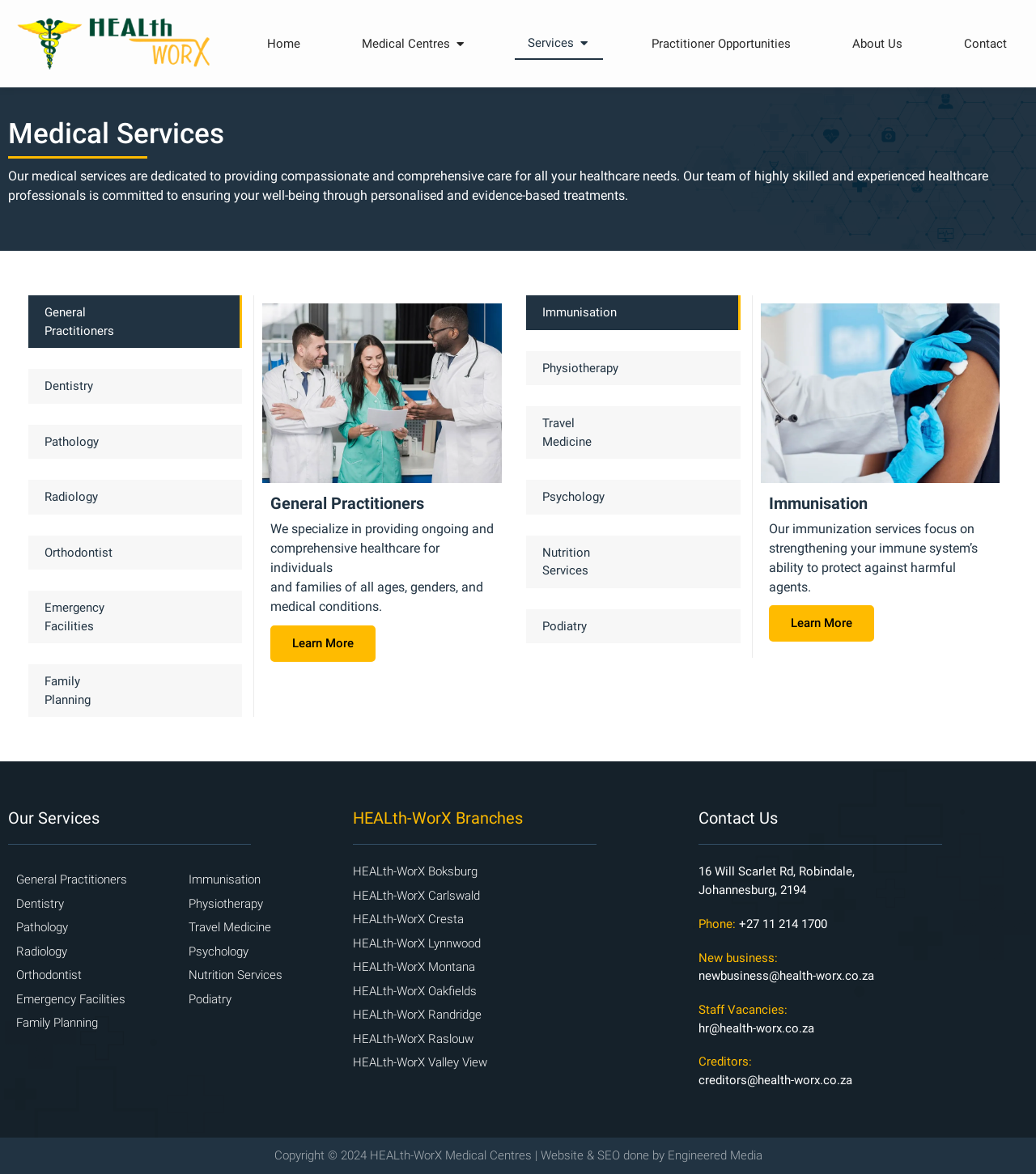What is the purpose of the 'Tabs' section?
Craft a detailed and extensive response to the question.

The 'Tabs' section is designed to allow users to navigate and access different medical services provided by HEALth-WorX Medical Centres, such as General Practitioners, Dentistry, and Pathology, among others.